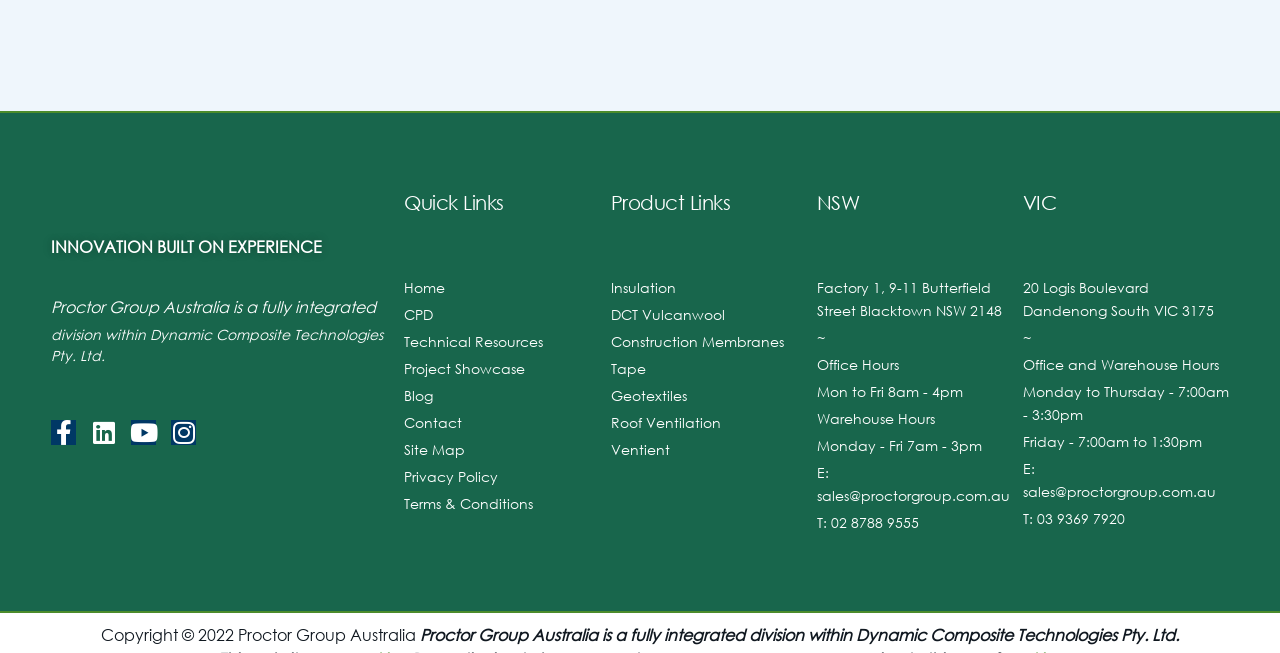What is the address of the NSW factory?
Please give a well-detailed answer to the question.

The address of the NSW factory can be found in the link element under the 'NSW' heading. The address is mentioned as 'Factory 1, 9-11 Butterfield Street Blacktown NSW 2148'.